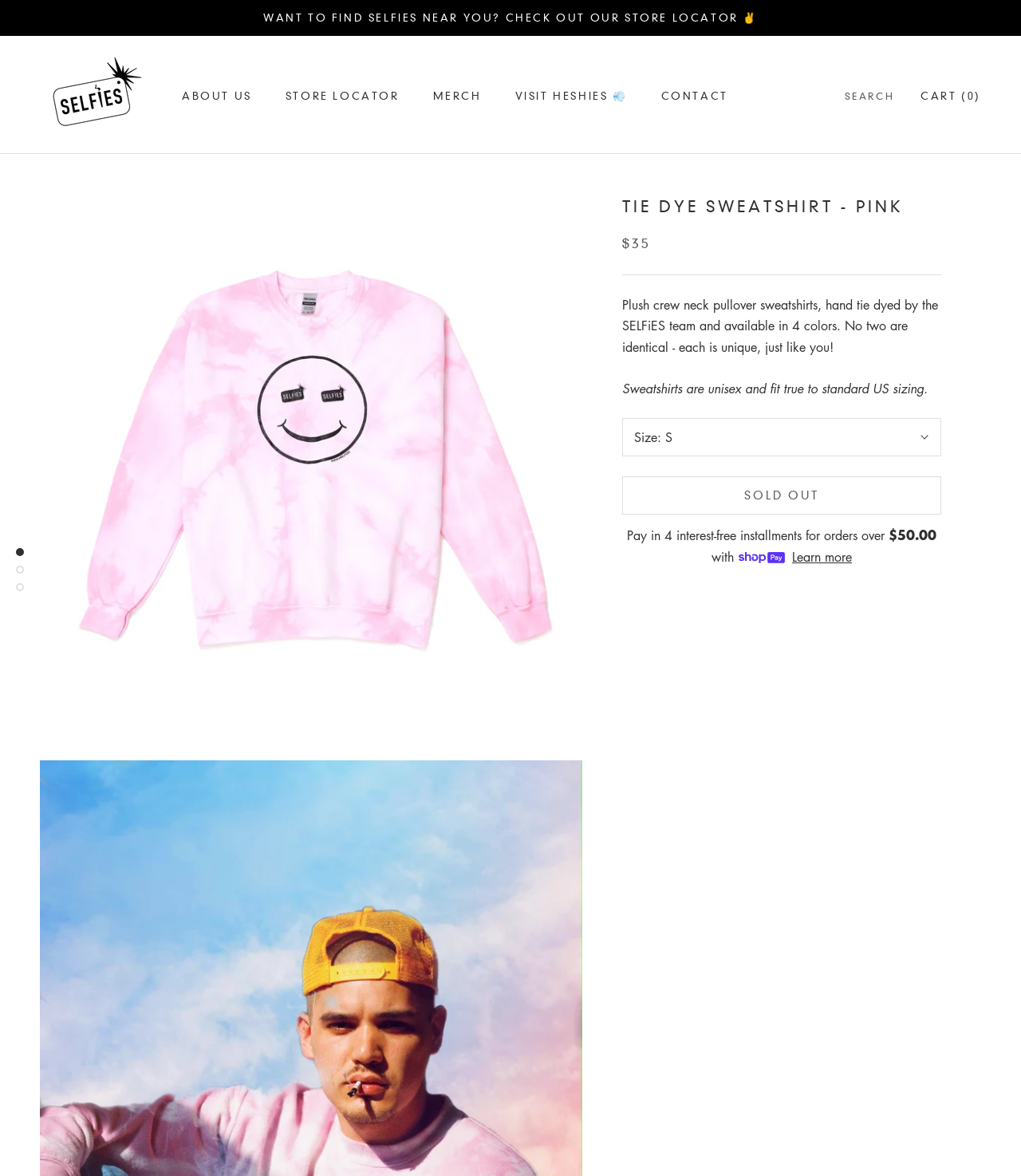How many colors are the sweatshirts available in?
Answer the question with a detailed explanation, including all necessary information.

I found the answer by reading the text element with the bounding box coordinates [0.609, 0.252, 0.919, 0.302] which states 'available in 4 colors'.